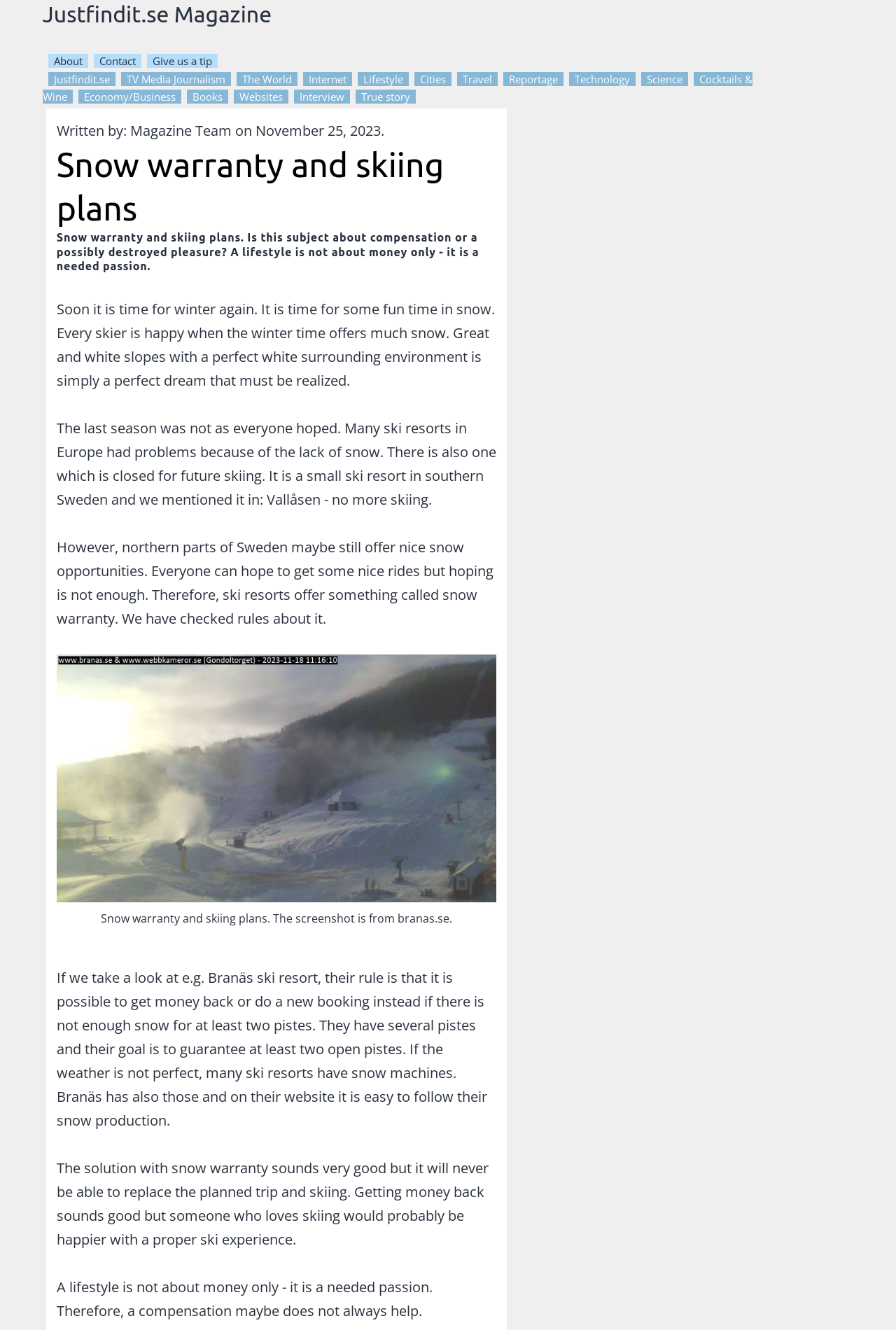What is the condition for getting money back or rebooking at Branäs ski resort?
Please give a detailed answer to the question using the information shown in the image.

The condition for getting money back or rebooking at Branäs ski resort can be found in the article. The sentence 'their rule is that it is possible to get money back or do a new booking instead if there is not enough snow for at least two pistes' states the condition for getting money back or rebooking.